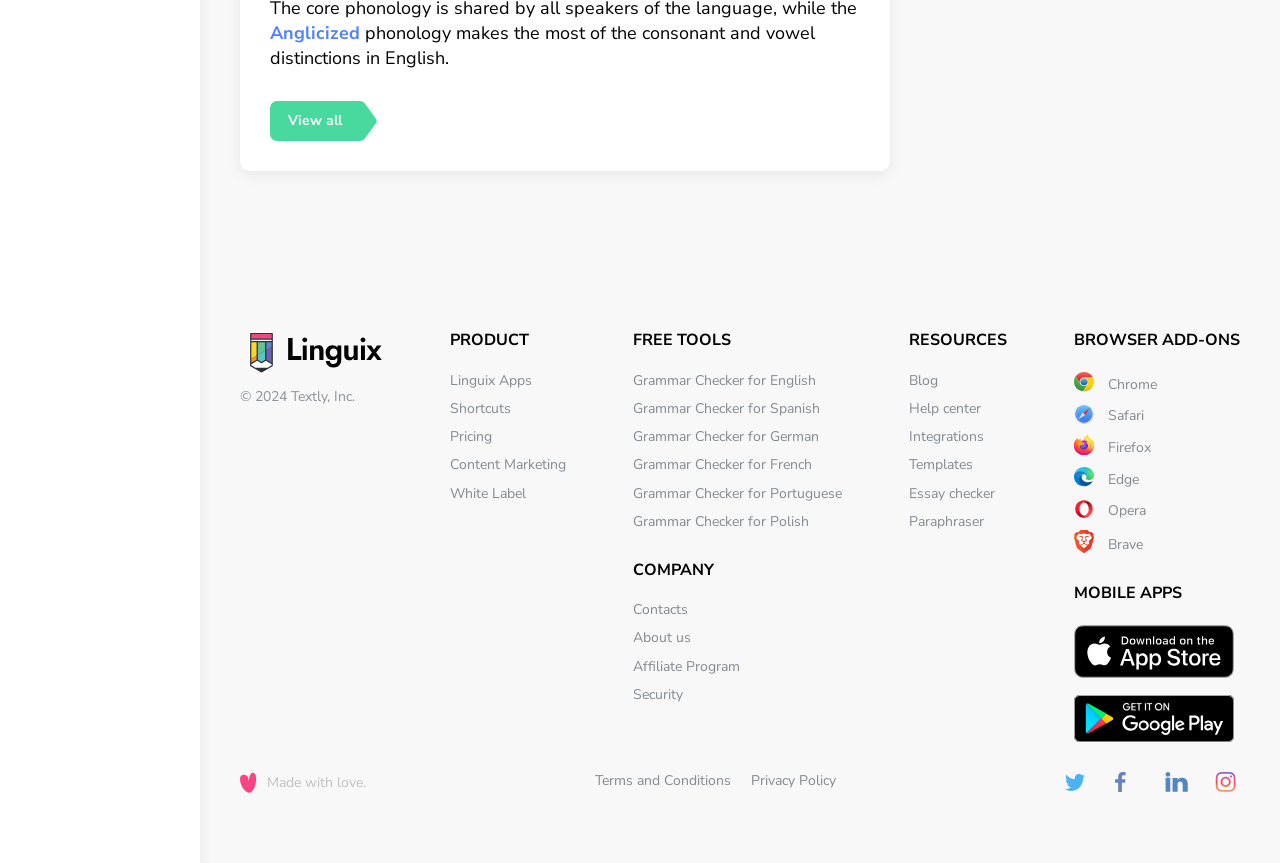What is the 'White Label' option for?
Answer the question using a single word or phrase, according to the image.

Content Marketing